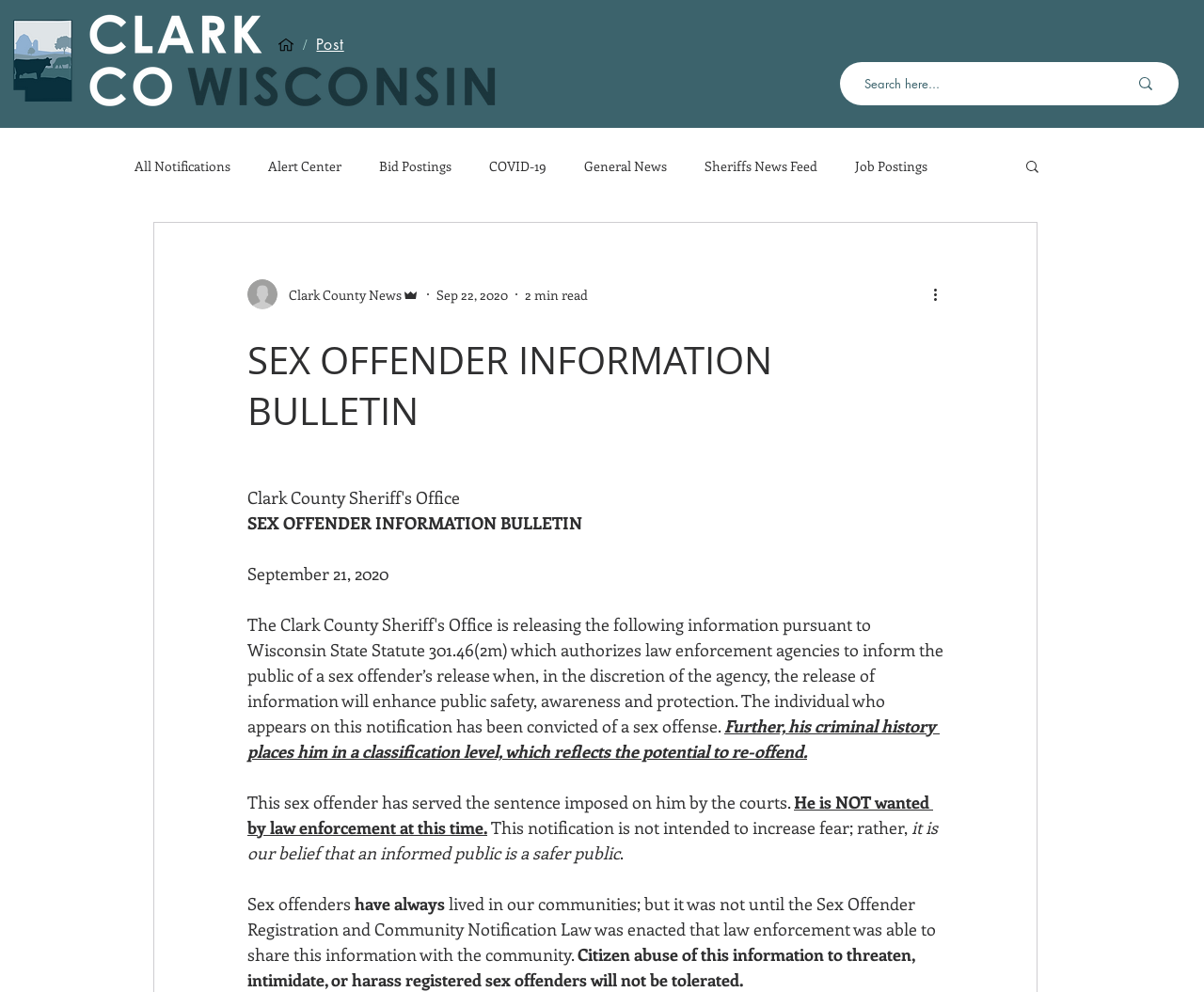What is the purpose of the search box?
Please give a well-detailed answer to the question.

The search box is located at the top right corner of the webpage, and it has a placeholder text 'Search here...'. This suggests that the search box is intended for users to search for specific information on the webpage.